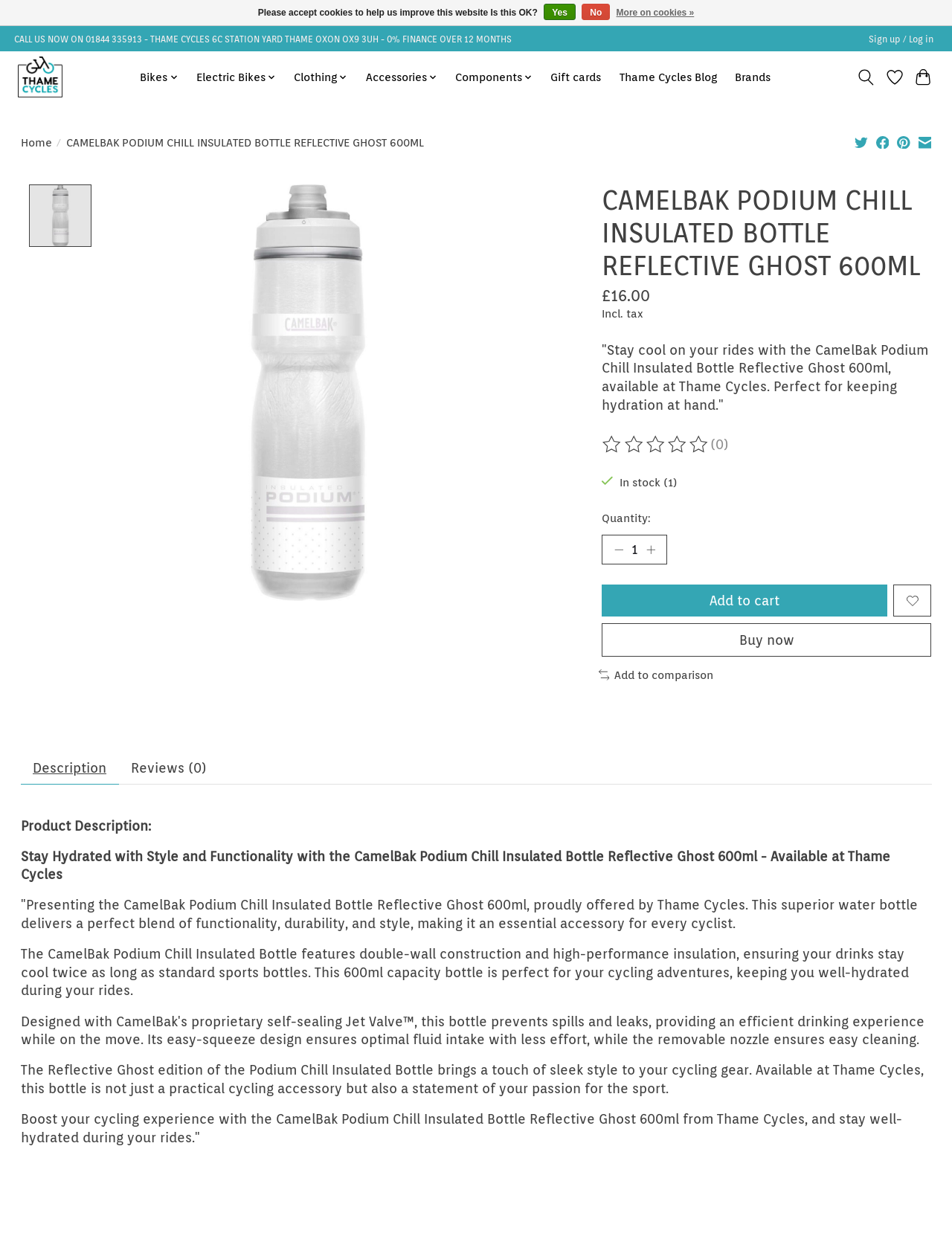Mark the bounding box of the element that matches the following description: "input value="1" name="quantity" value="1"".

[0.632, 0.433, 0.701, 0.456]